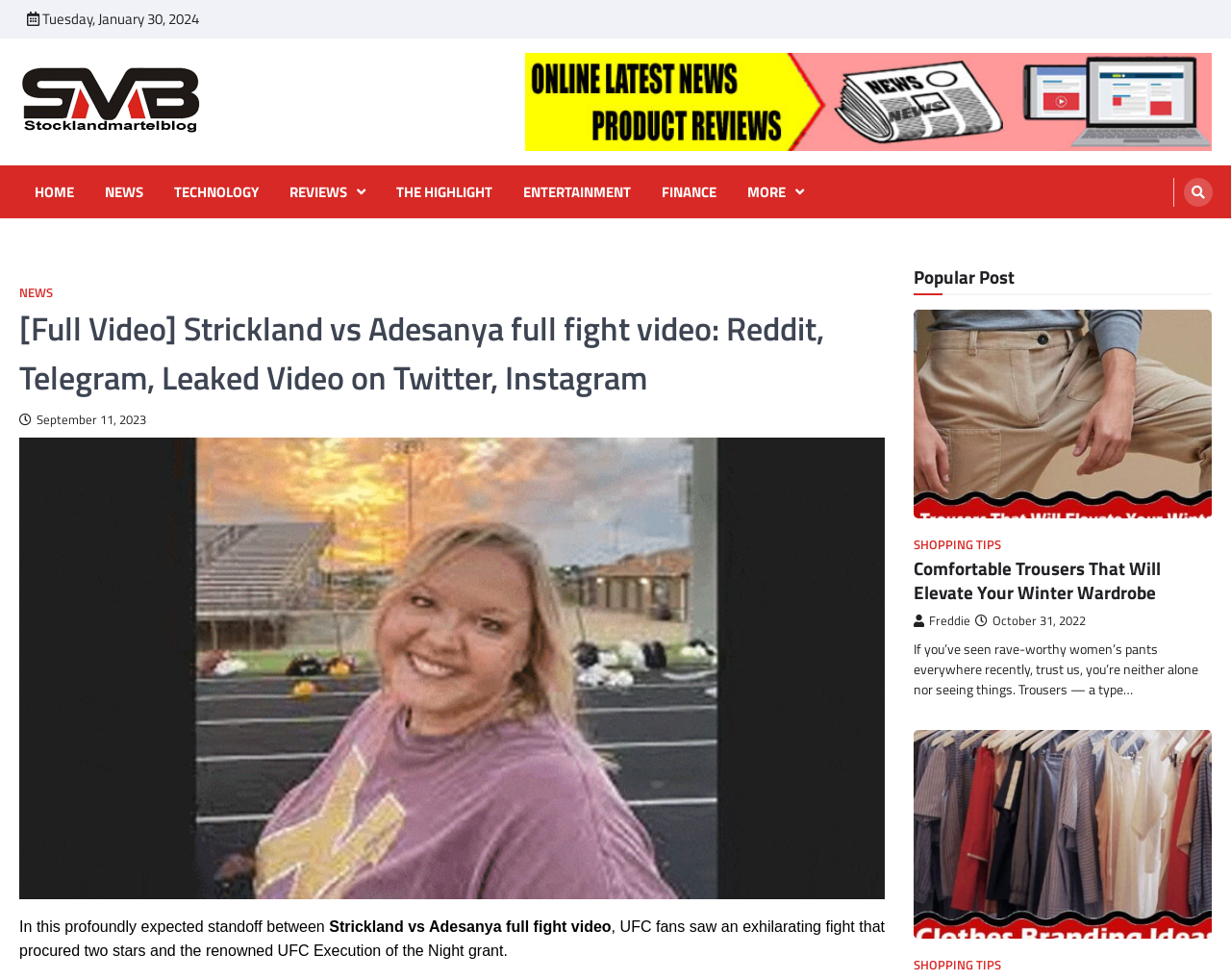Using the image as a reference, answer the following question in as much detail as possible:
What is the date of the Strickland vs Adesanya full fight video?

I found the date by looking at the header section of the webpage, where it says 'uf017 September 11, 2023' next to the title of the fight video.